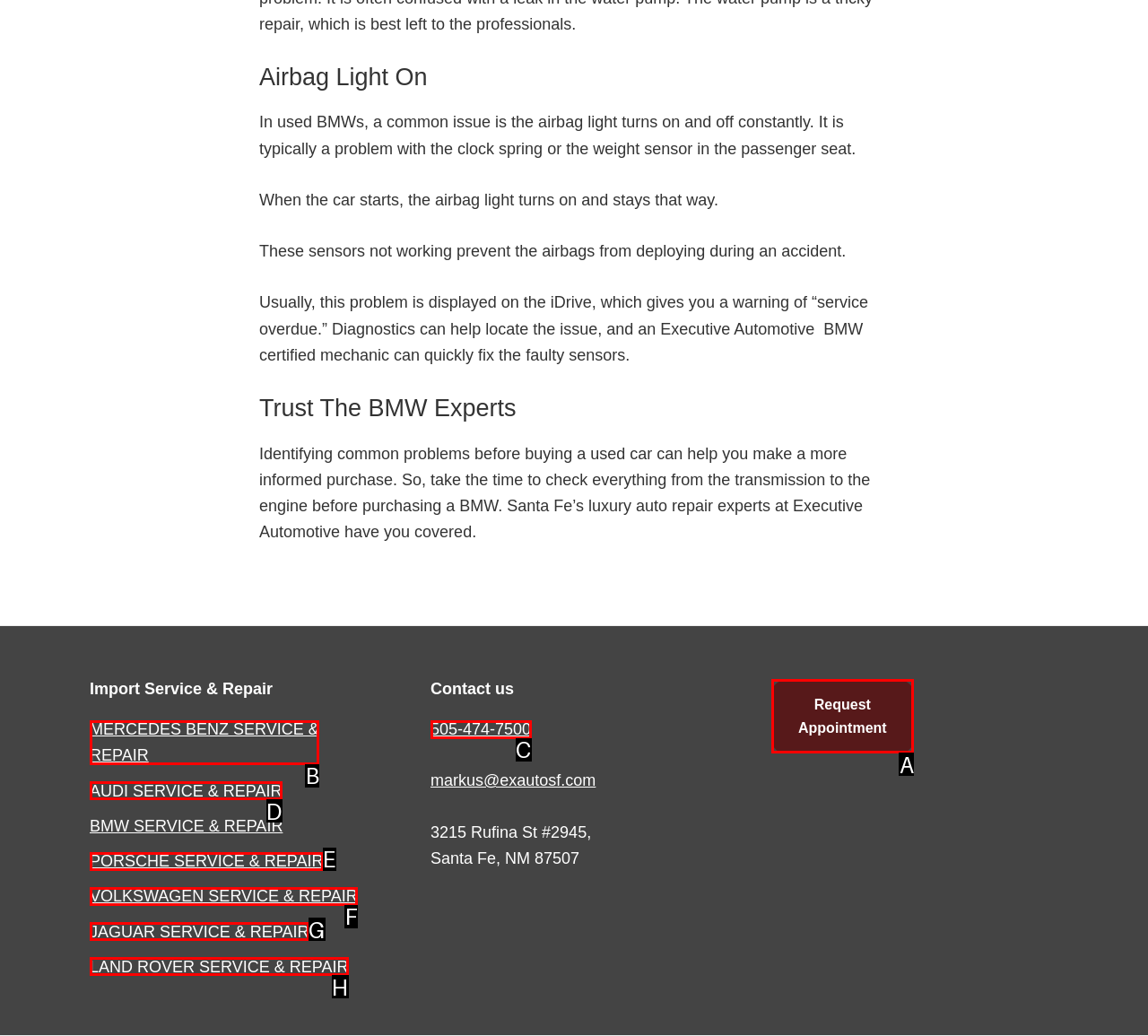Match the option to the description: PORSCHE SERVICE & REPAIR
State the letter of the correct option from the available choices.

E